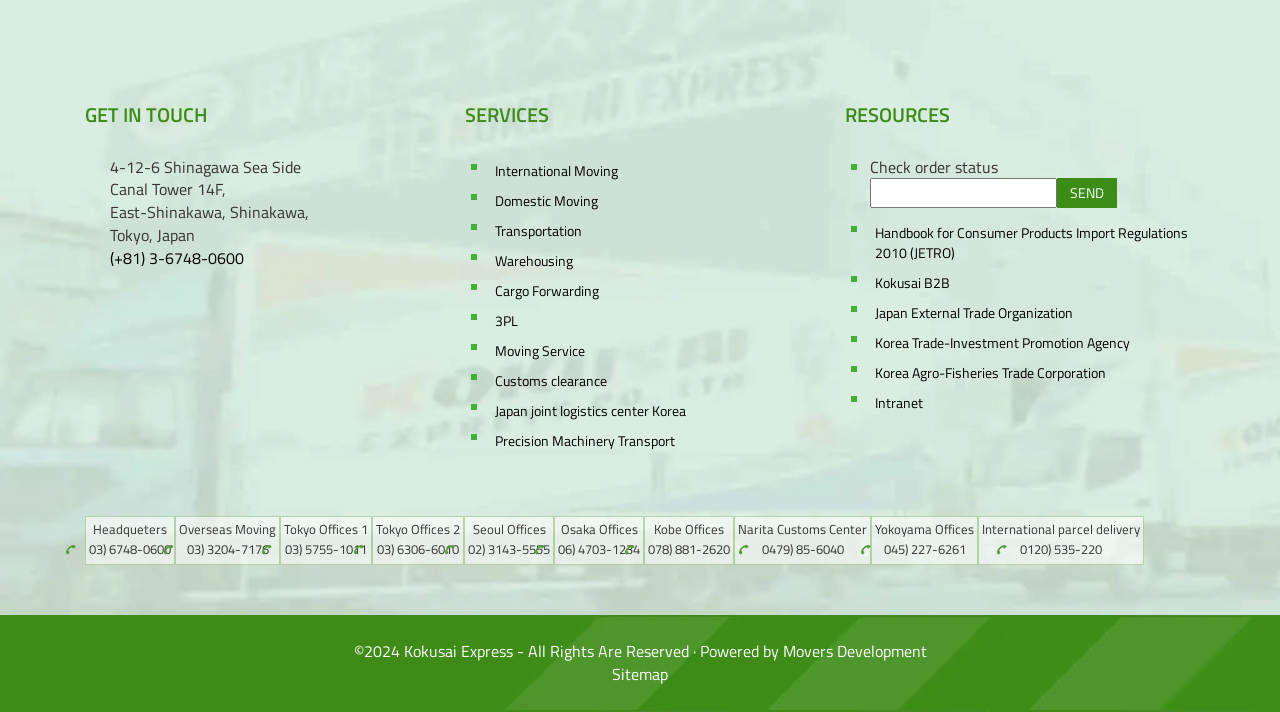Please identify the coordinates of the bounding box for the clickable region that will accomplish this instruction: "Learn about international moving services".

[0.383, 0.218, 0.637, 0.261]